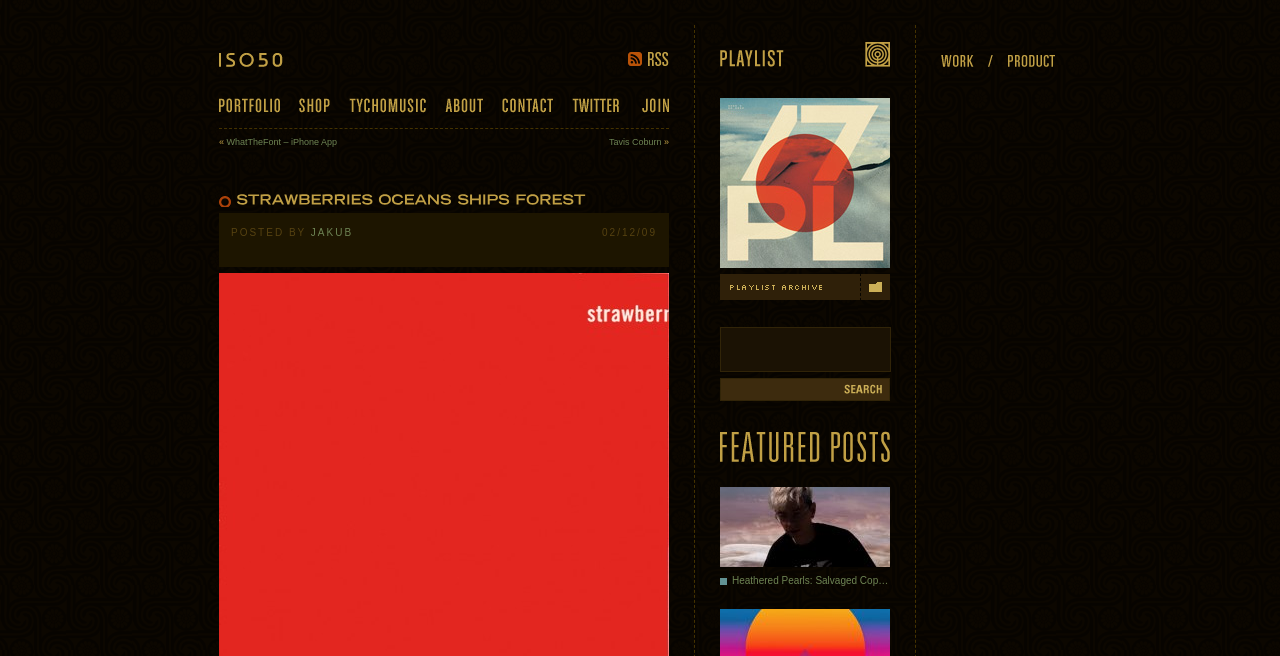Who posted the article?
Refer to the screenshot and deliver a thorough answer to the question presented.

The author of the post can be found below the title, where it says 'POSTED BY JAKUB'.